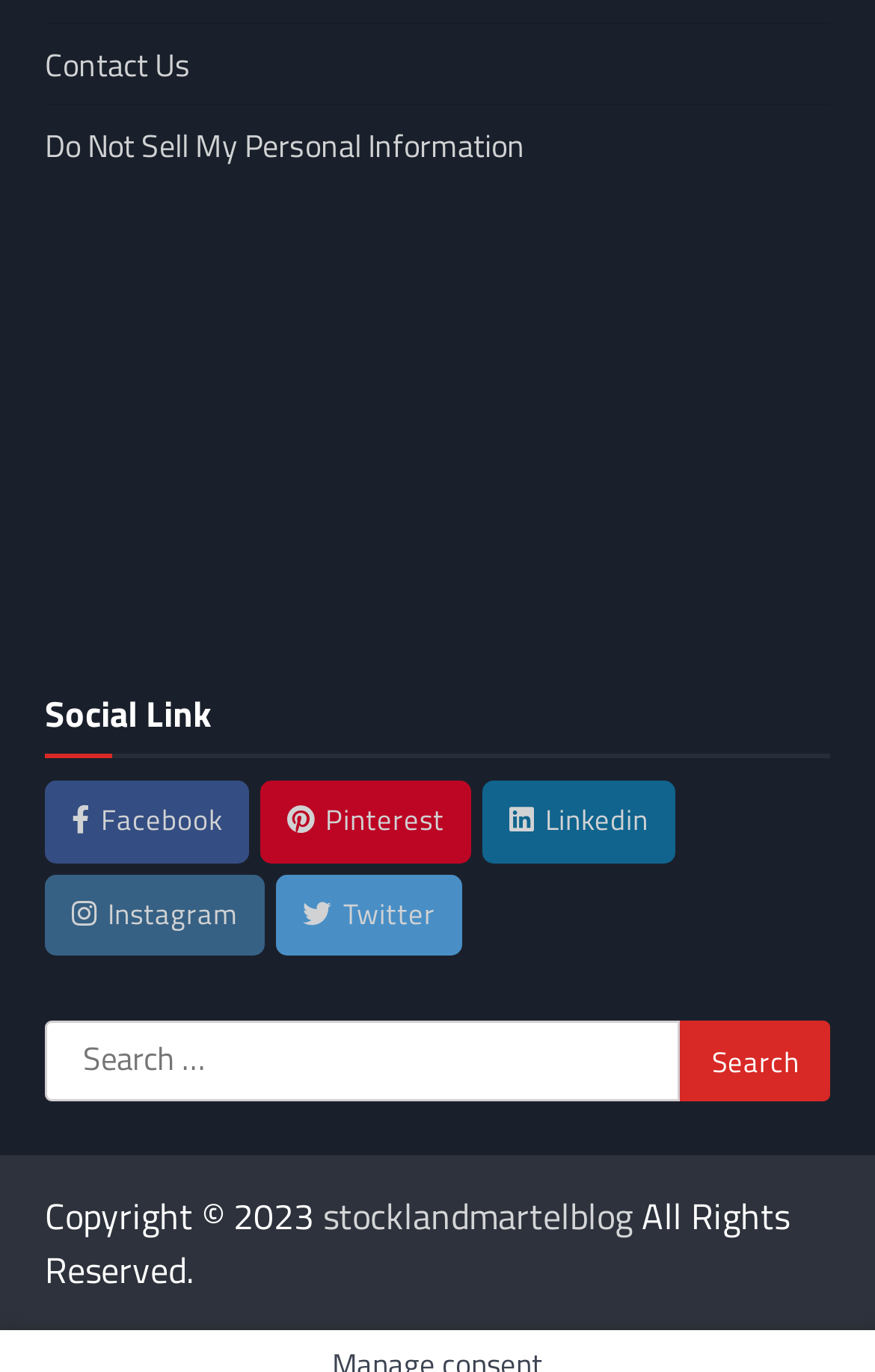Find the coordinates for the bounding box of the element with this description: "Contact Us".

[0.051, 0.029, 0.218, 0.064]